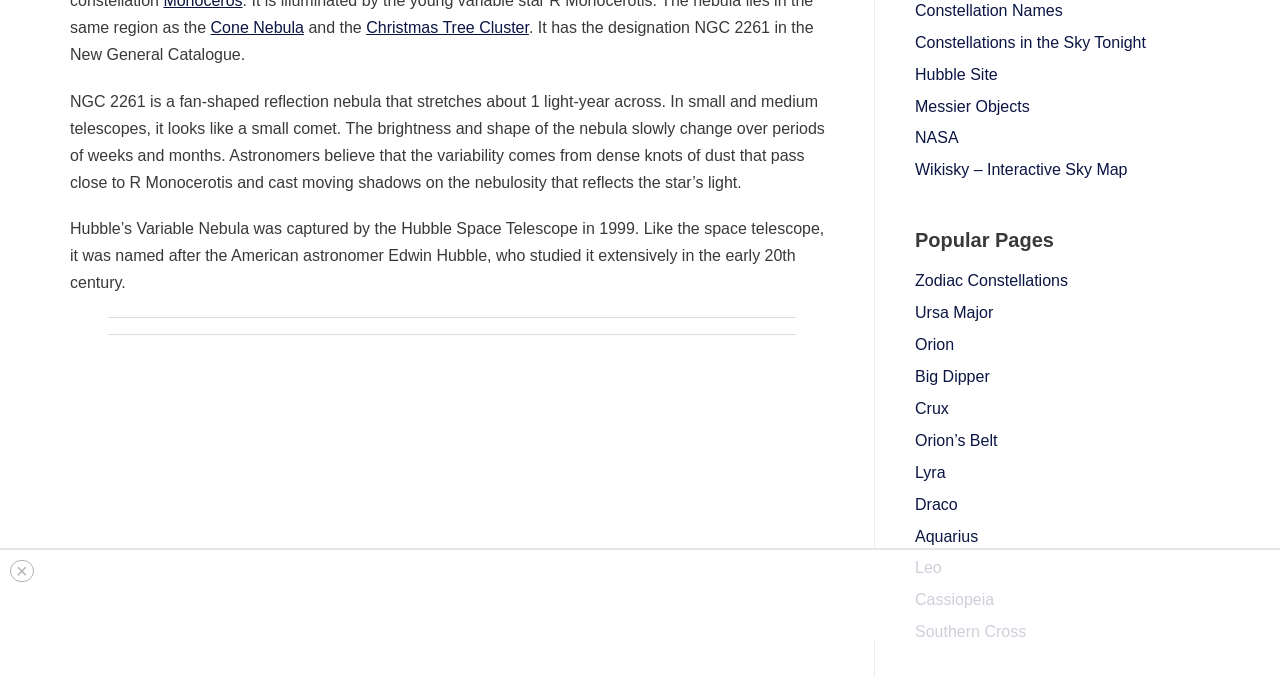Find the bounding box coordinates corresponding to the UI element with the description: "Christmas Tree Cluster". The coordinates should be formatted as [left, top, right, bottom], with values as floats between 0 and 1.

[0.286, 0.028, 0.413, 0.053]